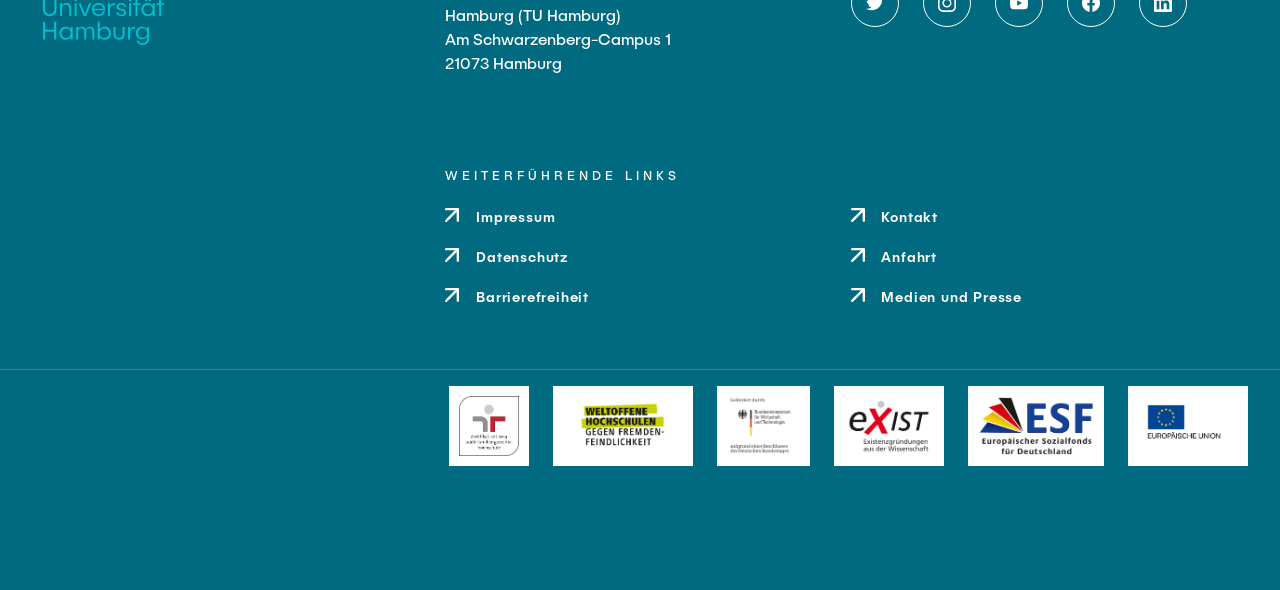Please give a succinct answer using a single word or phrase:
What is the address of TU Hamburg?

Am Schwarzenberg-Campus 1, 21073 Hamburg